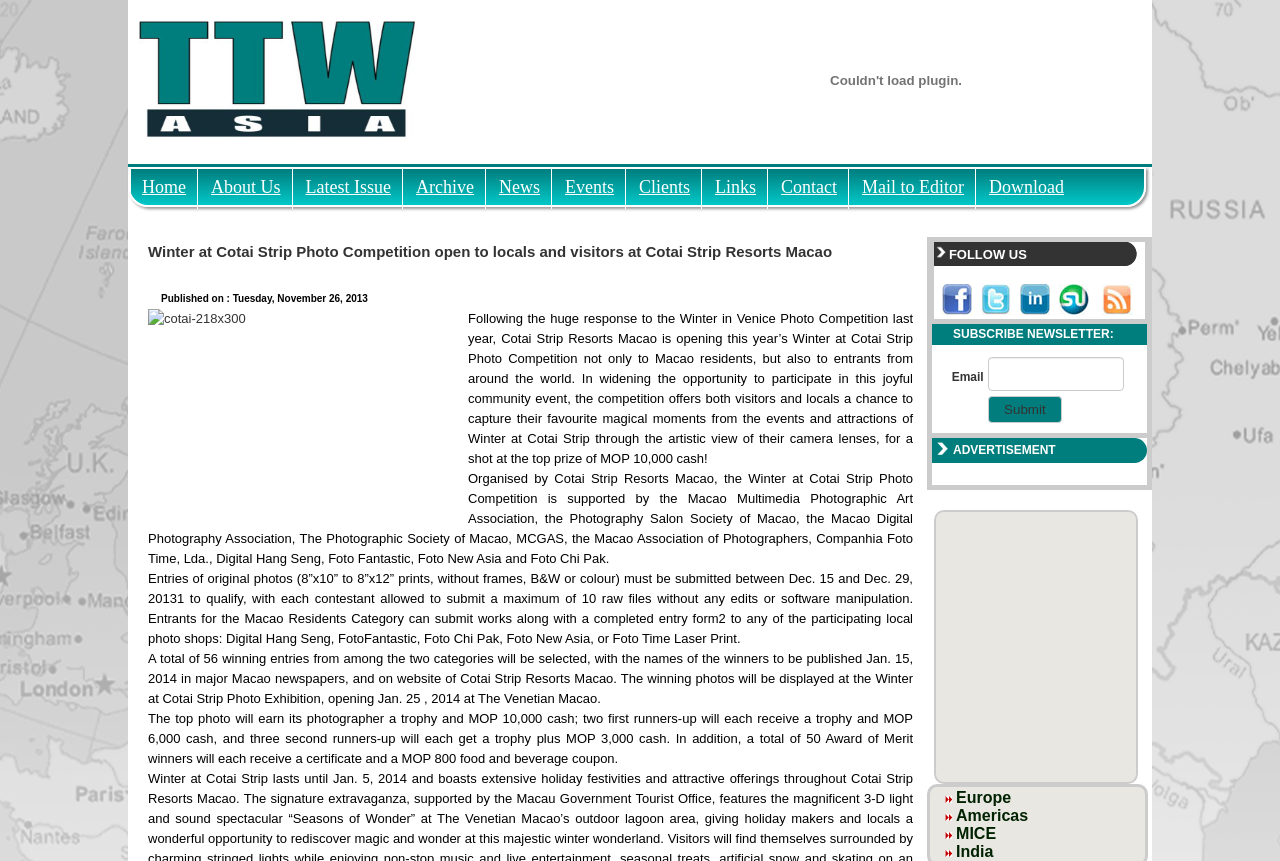Find the bounding box coordinates of the element I should click to carry out the following instruction: "Click on the Home link".

[0.102, 0.196, 0.154, 0.225]